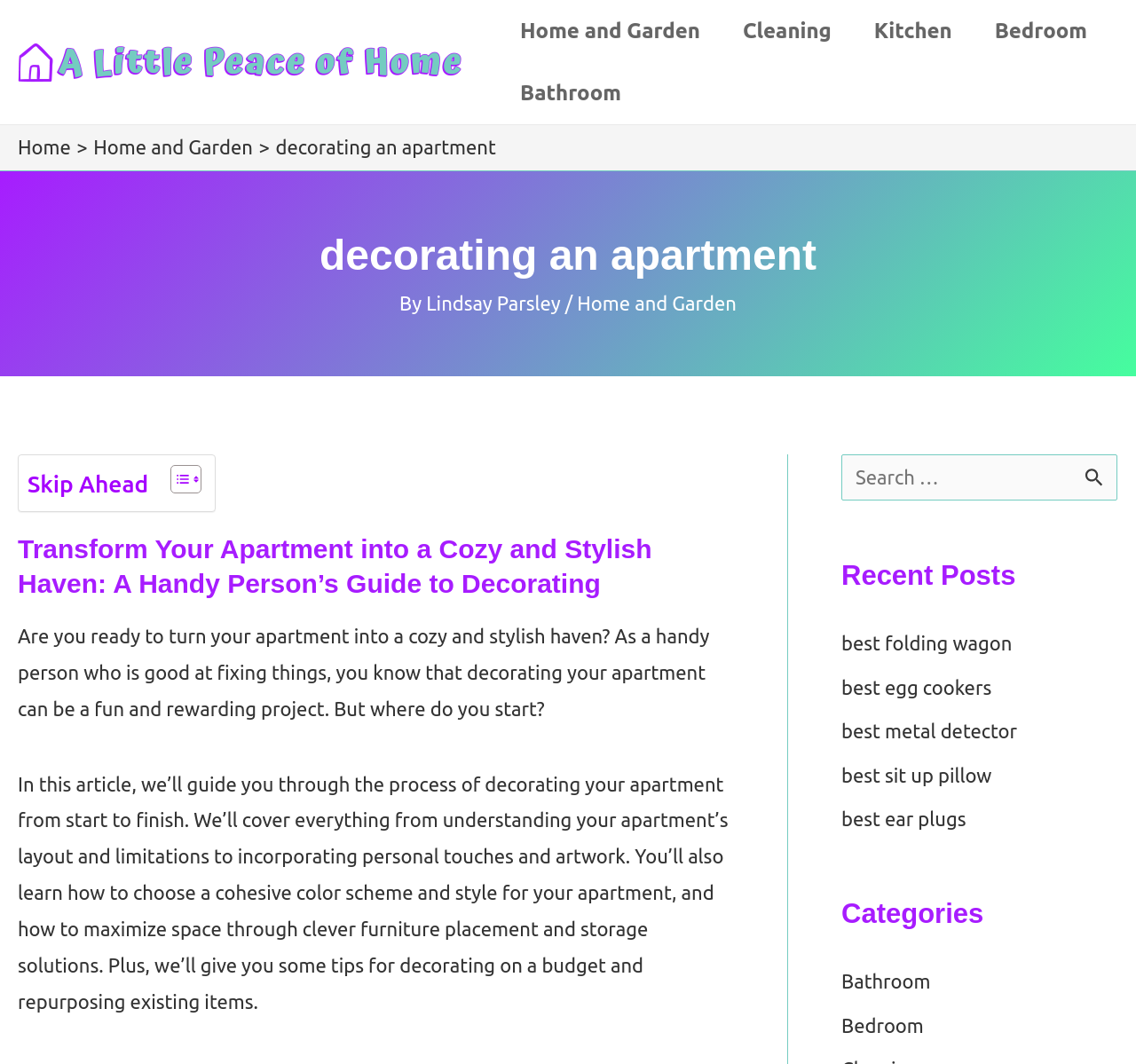Provide the bounding box coordinates of the HTML element described by the text: "Kitchen".

[0.751, 0.0, 0.857, 0.058]